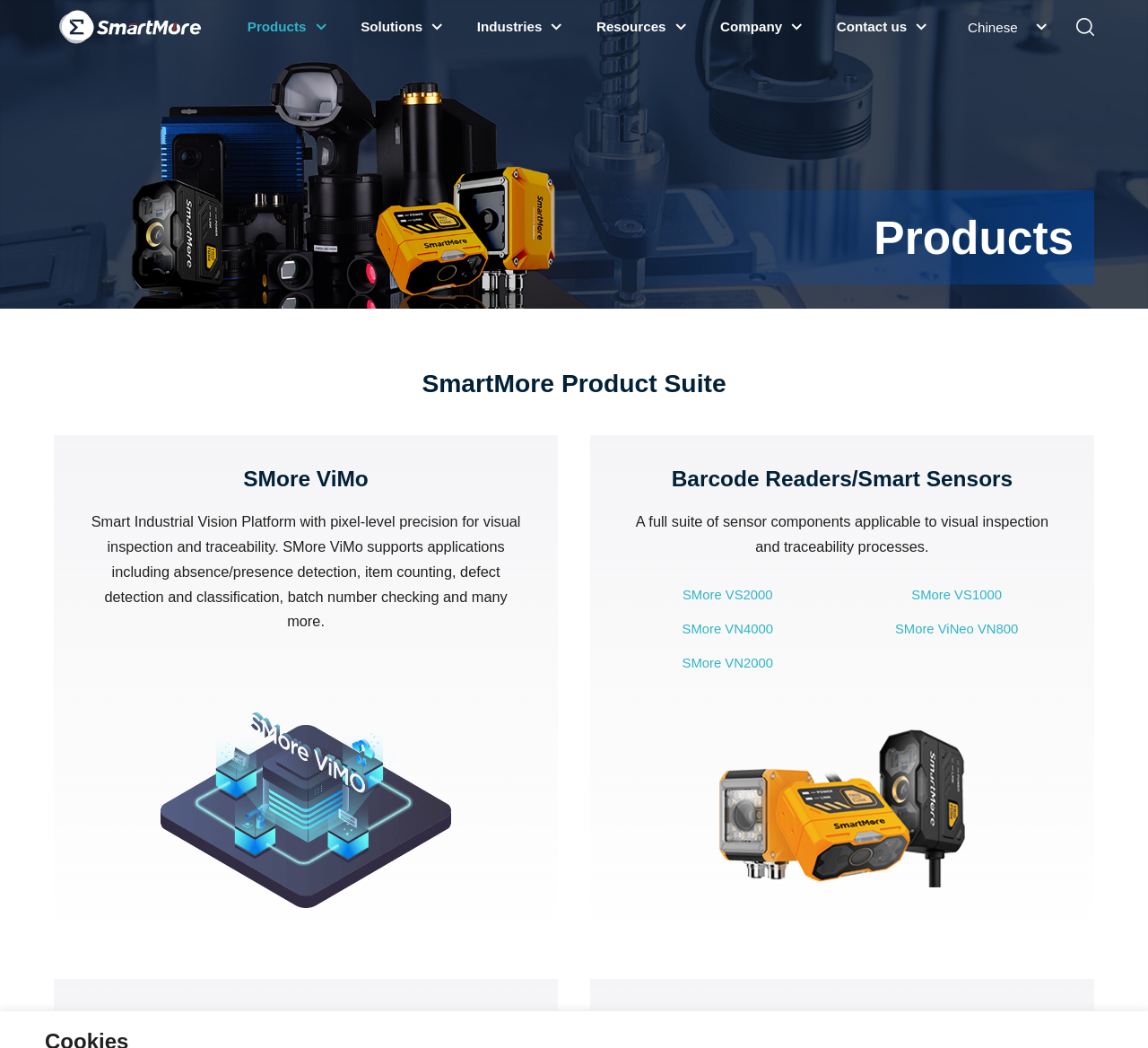Given the element description Precision Optics, predict the bounding box coordinates for the UI element in the webpage screenshot. The format should be (top-left x, top-left y, bottom-right x, bottom-right y), and the values should be between 0 and 1.

[0.415, 0.143, 0.594, 0.182]